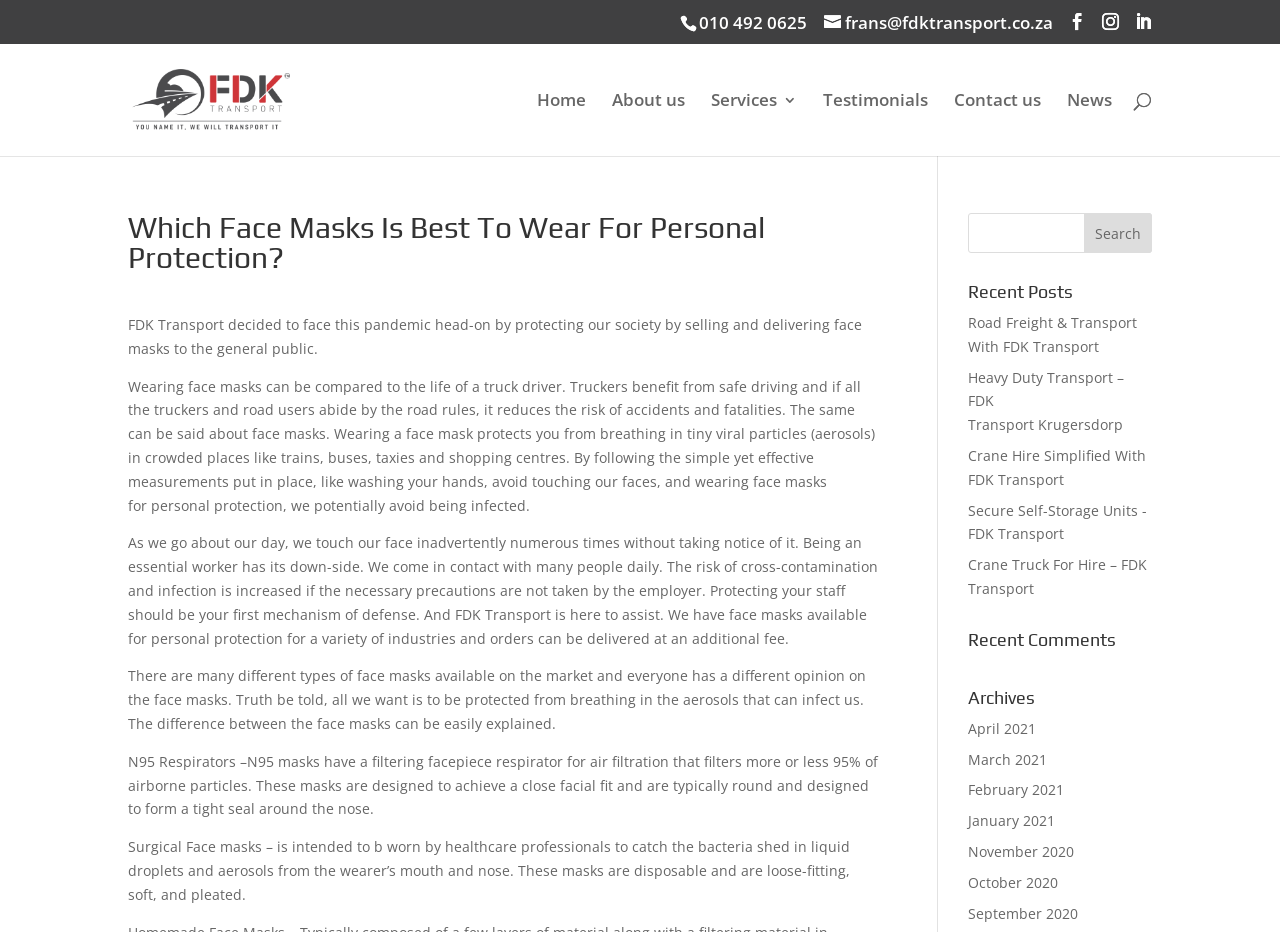Please specify the bounding box coordinates of the clickable region necessary for completing the following instruction: "Click on About us". The coordinates must consist of four float numbers between 0 and 1, i.e., [left, top, right, bottom].

[0.478, 0.099, 0.535, 0.167]